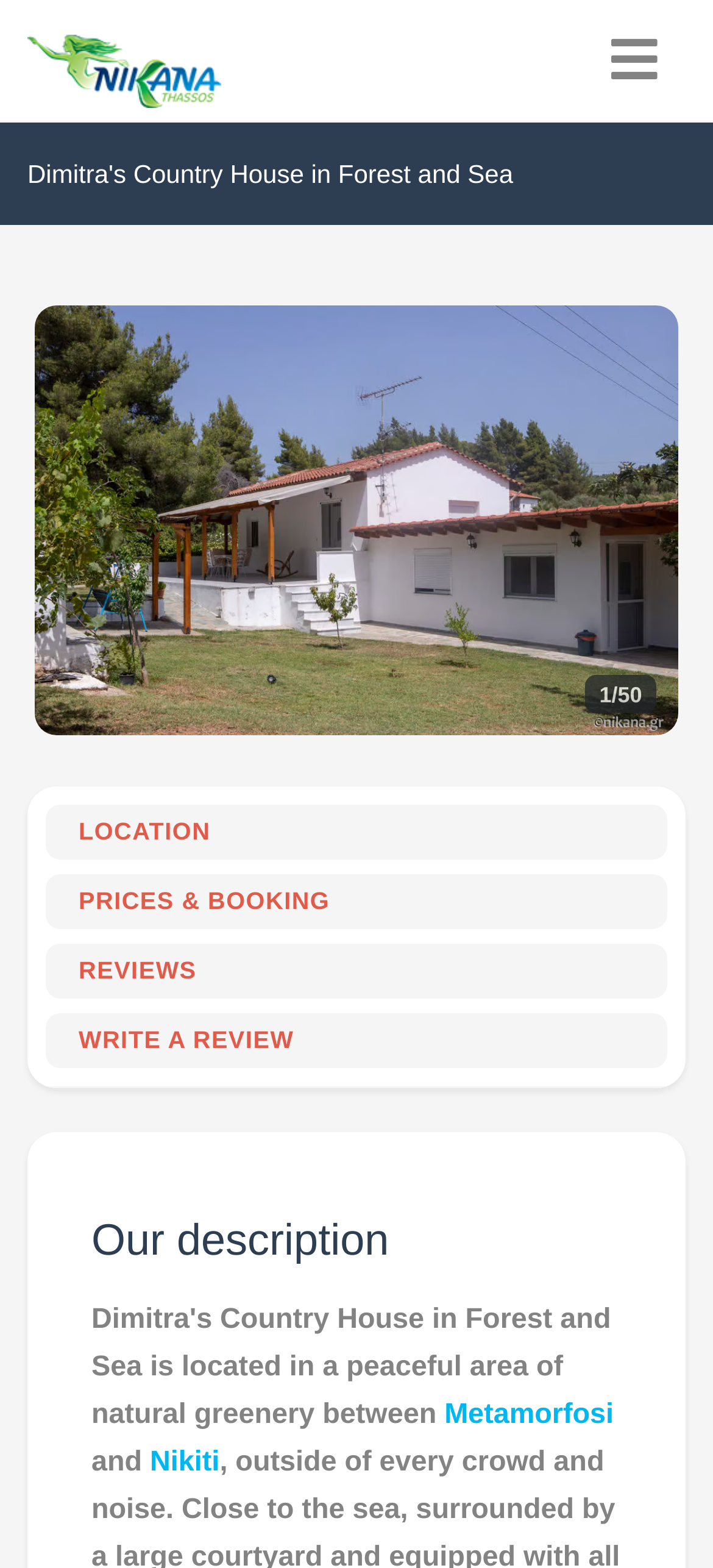What is the name of the accommodation?
Give a one-word or short-phrase answer derived from the screenshot.

Dimitra's Country House in Forest and Sea